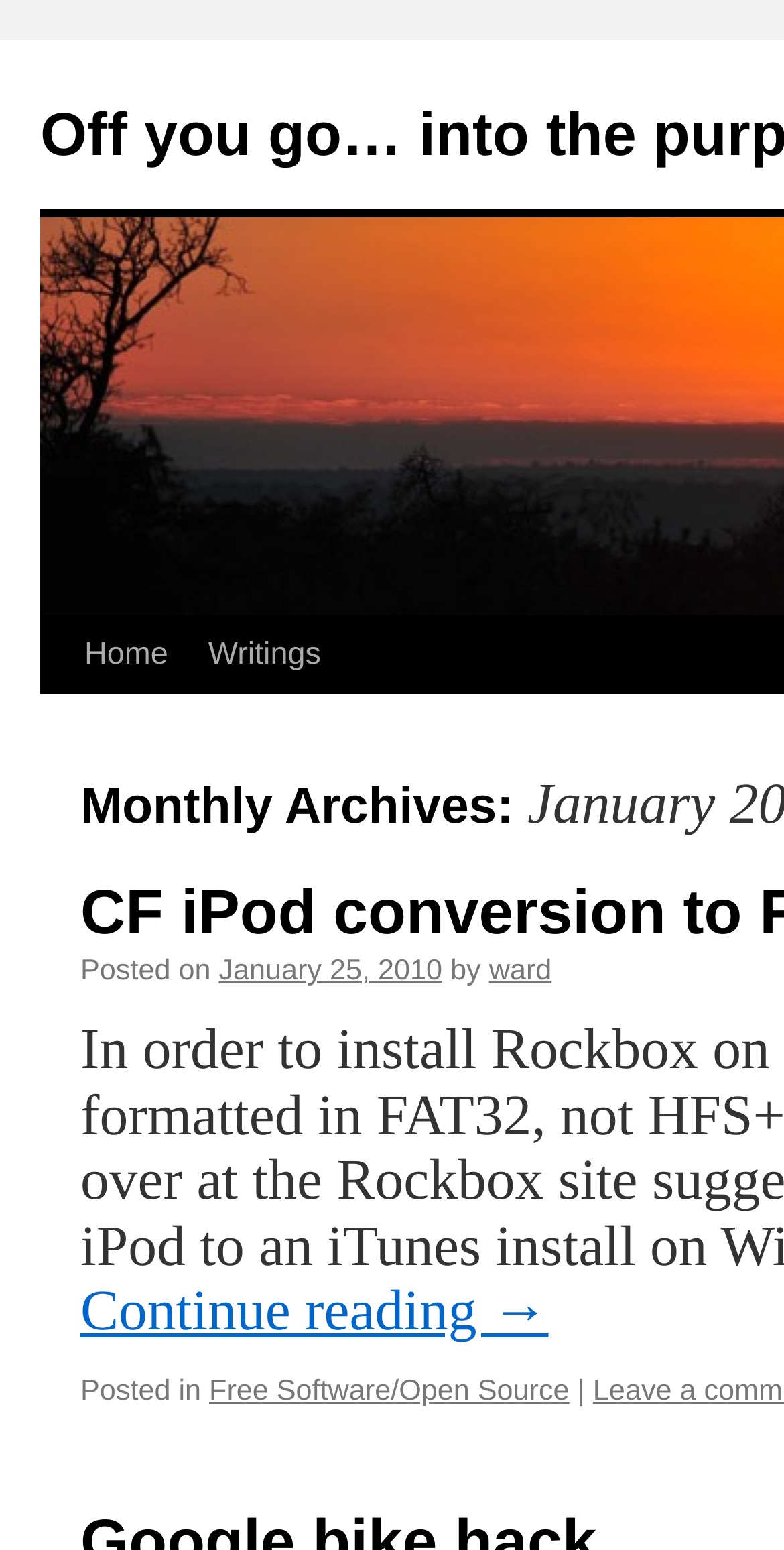Using the provided description: "Writings", find the bounding box coordinates of the corresponding UI element. The output should be four float numbers between 0 and 1, in the format [left, top, right, bottom].

[0.222, 0.398, 0.393, 0.448]